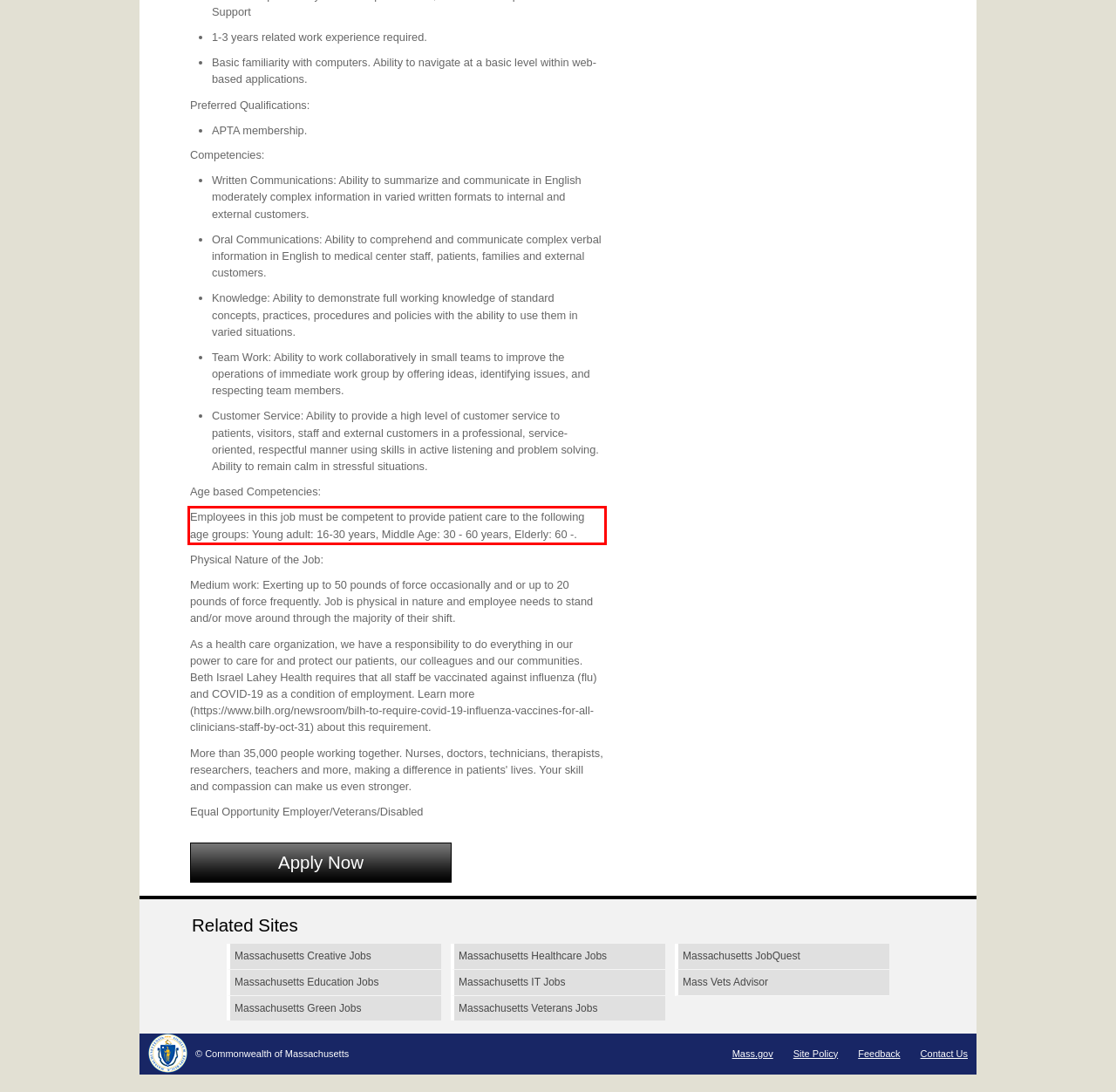Analyze the screenshot of the webpage that features a red bounding box and recognize the text content enclosed within this red bounding box.

Employees in this job must be competent to provide patient care to the following age groups: Young adult: 16-30 years, Middle Age: 30 - 60 years, Elderly: 60 -.